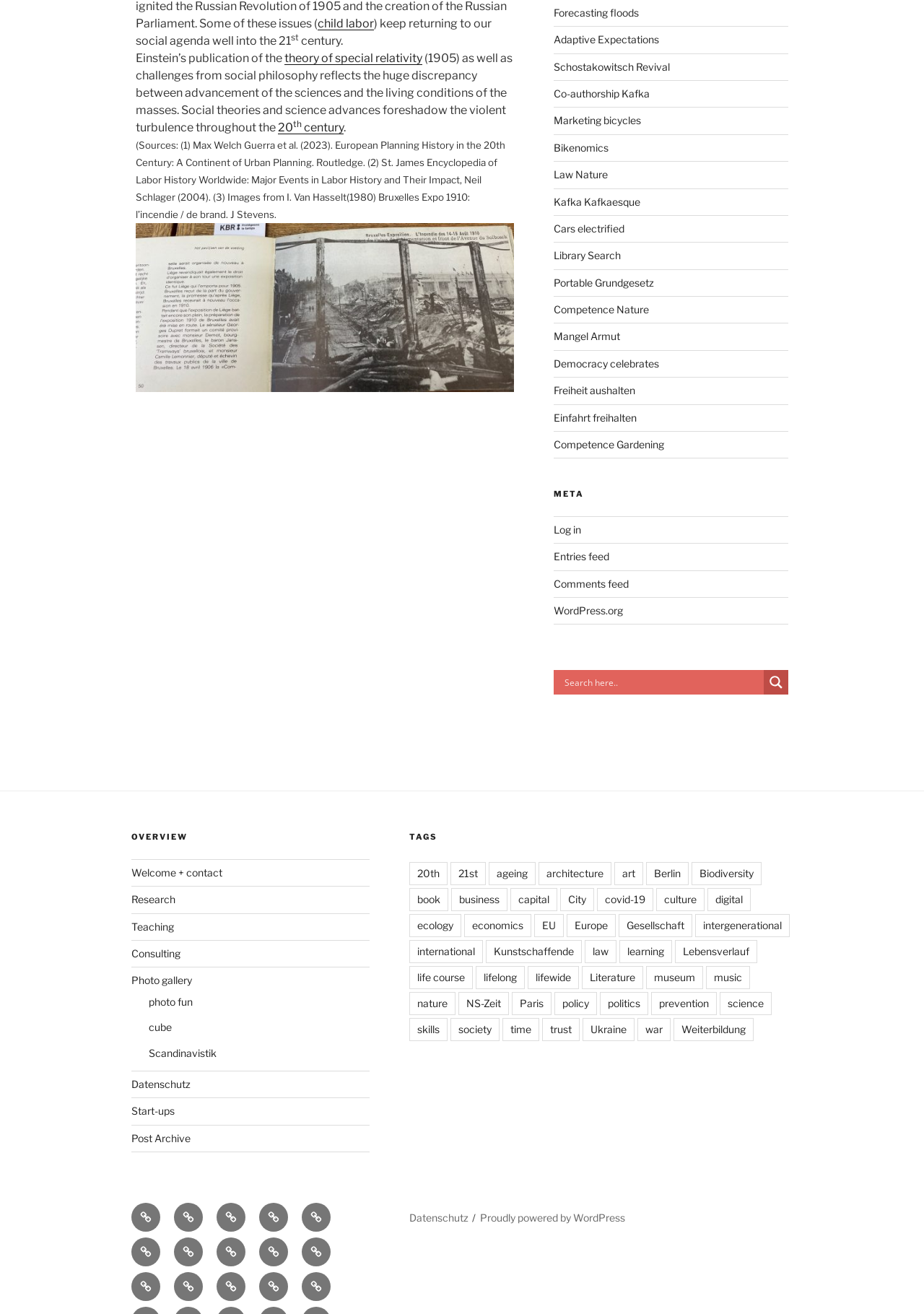What is the purpose of the search form? From the image, respond with a single word or brief phrase.

to search the webpage